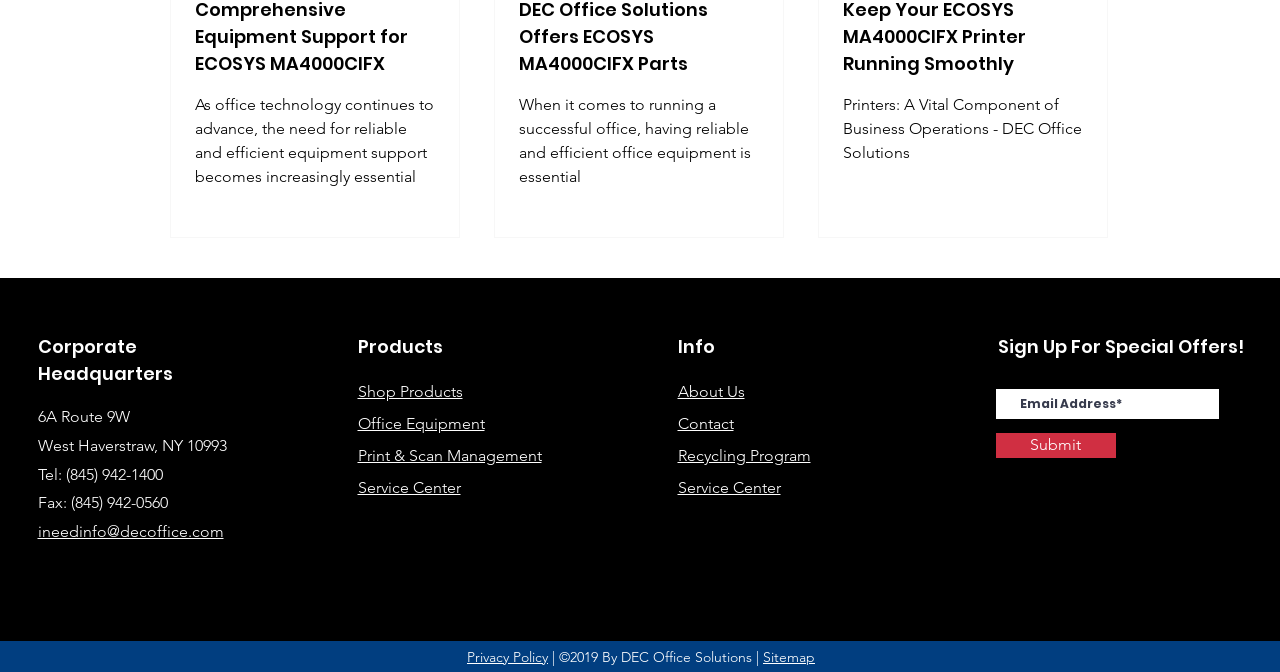Pinpoint the bounding box coordinates of the area that should be clicked to complete the following instruction: "View products". The coordinates must be given as four float numbers between 0 and 1, i.e., [left, top, right, bottom].

[0.279, 0.568, 0.361, 0.597]